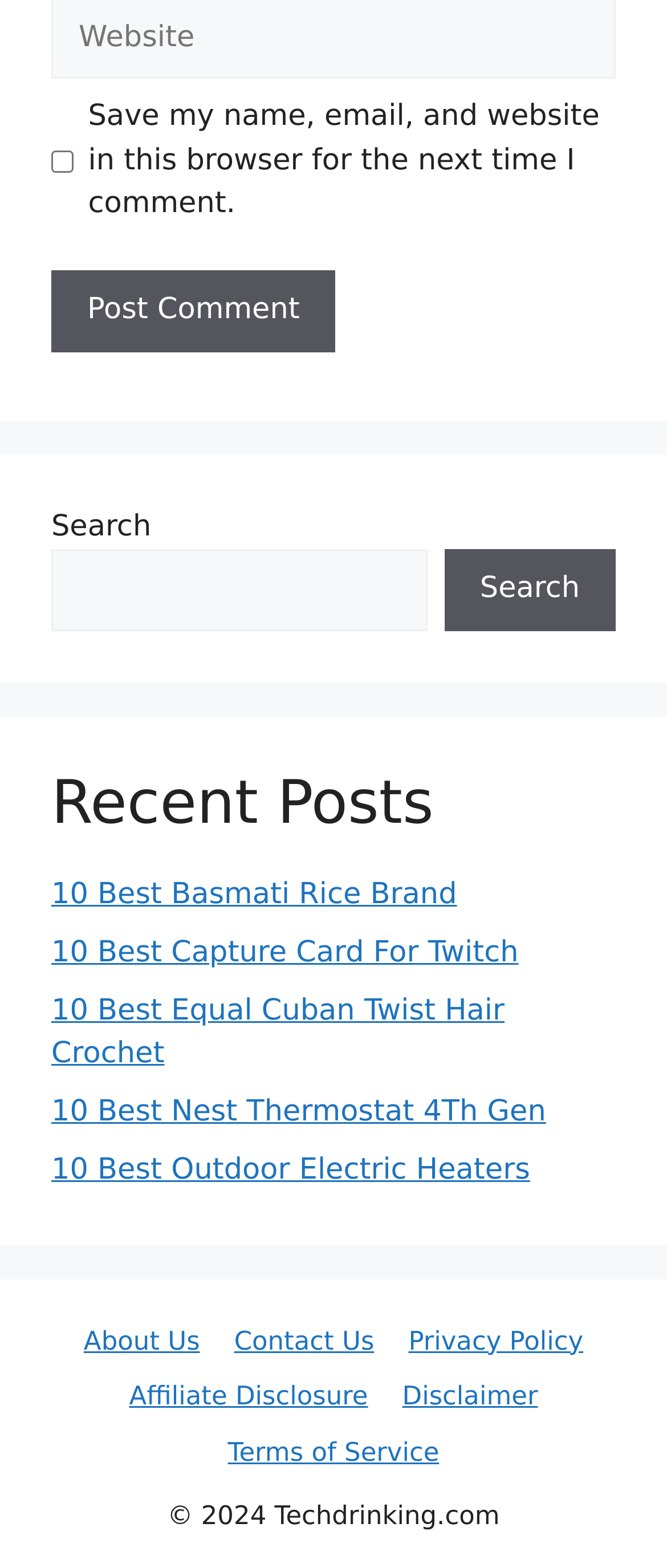Find the coordinates for the bounding box of the element with this description: "10 Best Outdoor Electric Heaters".

[0.077, 0.735, 0.795, 0.757]